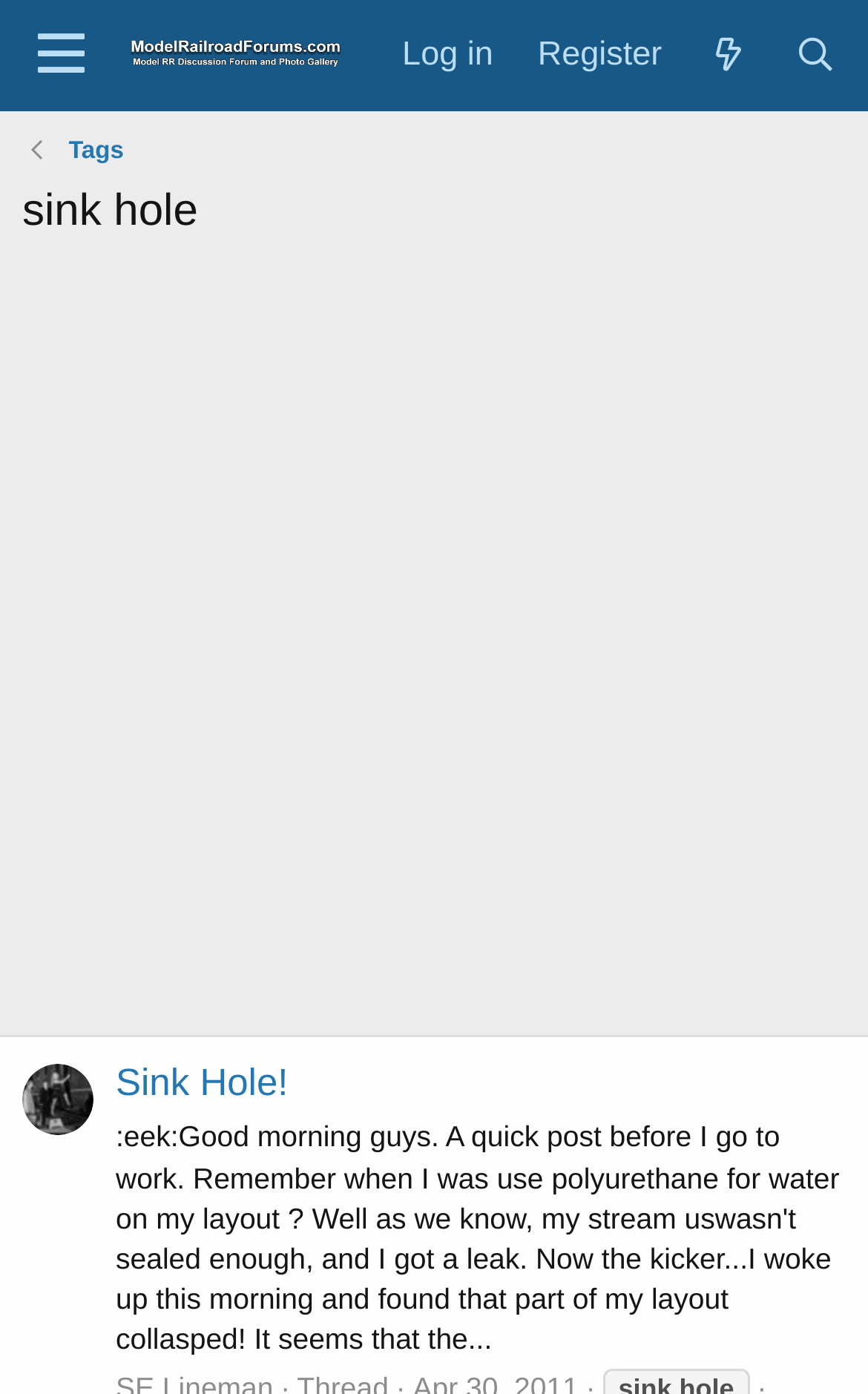Please specify the bounding box coordinates of the clickable region to carry out the following instruction: "Click on the 'Menu' button". The coordinates should be four float numbers between 0 and 1, in the format [left, top, right, bottom].

[0.01, 0.0, 0.13, 0.079]